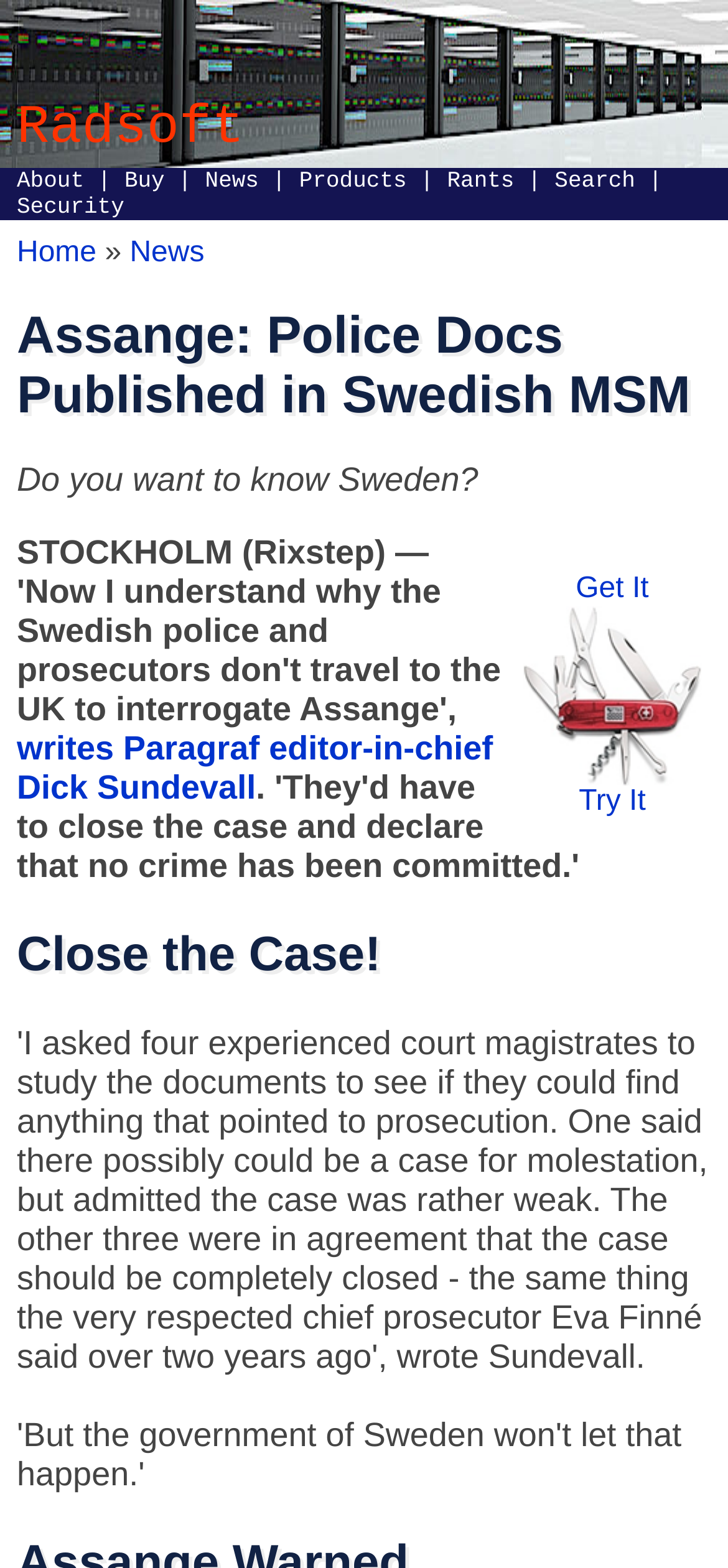Describe the webpage in detail, including text, images, and layout.

The webpage appears to be a news article page from Radsoft News, with a focus on the topic of Assange and police documents published in Swedish MSM. 

At the top of the page, there is a logo image with the text "Practices in ProgrammingRadsoft" next to it. Below the logo, there is a navigation menu with links to various sections of the website, including "About", "Buy", "News", "Products", "Rants", "Search", and "Security". 

The main content of the page is divided into two sections. The first section has a heading that reads "Assange: Police Docs Published in Swedish MSM" and a subheading that asks "Do you want to know Sweden?". 

The second section appears to be a call-to-action area, with a table containing two links, "Get It" and "Try It", and an image in between them. 

Further down the page, there is a link to an article written by Paragraf editor-in-chief Dick Sundevall. Finally, there is a heading that reads "Close the Case!" which may be a conclusion or a call to action related to the main topic of the article.